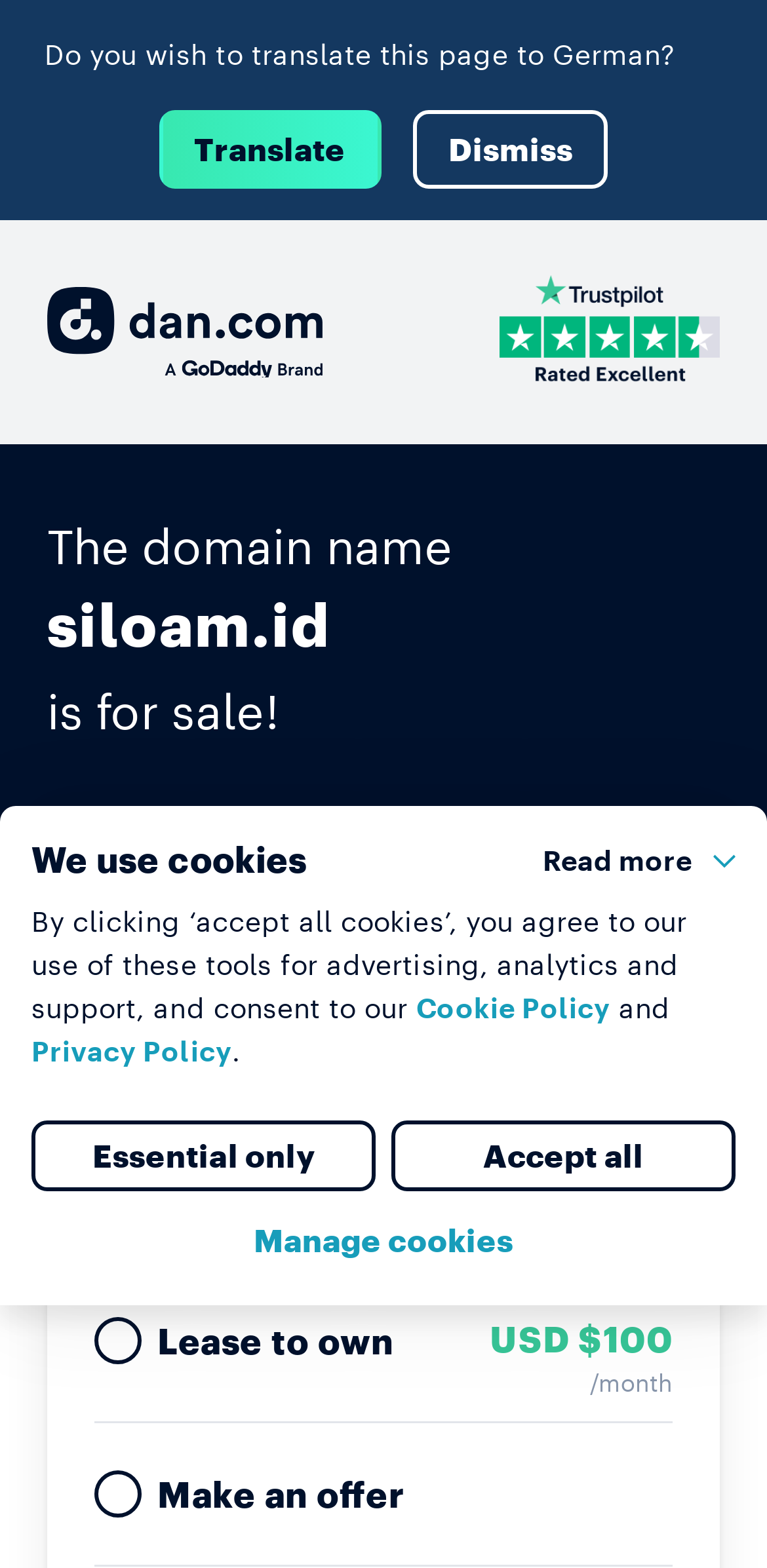Illustrate the webpage with a detailed description.

The webpage appears to be a domain name sales page, with the domain name "siloam.id" prominently displayed. At the top left, there is a translation option, allowing users to translate the page to German. Below this, there are two links, one of which is a Trustpilot logo.

The main content of the page is divided into sections. The first section announces that the domain name is for sale, with a brief description. Below this, there is a section titled "Get this domain" with three options: "Buy now" for USD $3,000, "Lease to own" for USD $100, and "Make an offer".

At the bottom of the page, there is a section related to cookies and privacy policies. A button "We use cookies Read more" is located at the top left, with a "Read more" button to the right. Below this, there is a paragraph explaining the use of cookies on the website, with links to the Cookie Policy and Privacy Policy. Further down, there are three buttons: "Manage cookies", "Essential only", and "Accept all".

Throughout the page, there are a total of 5 buttons, 5 links, and 9 static text elements, including headings and paragraphs. There are also 2 images, one of which is the Trustpilot logo.